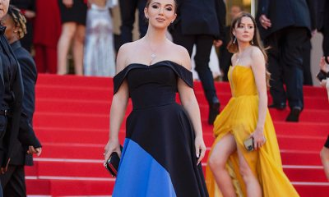Use a single word or phrase to answer the following:
Where is Elvira standing?

On the red carpet